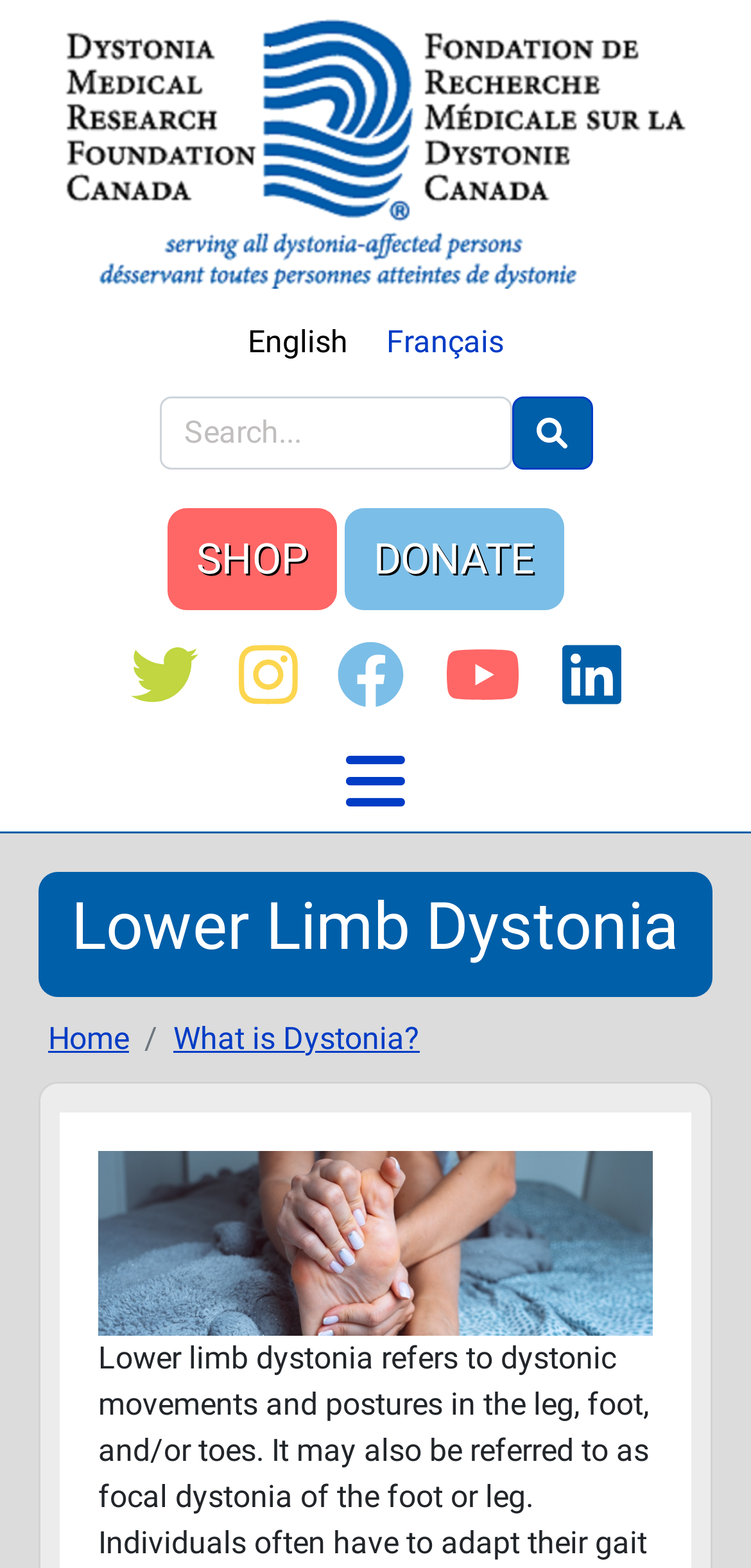Specify the bounding box coordinates of the area to click in order to execute this command: 'go to home page'. The coordinates should consist of four float numbers ranging from 0 to 1, and should be formatted as [left, top, right, bottom].

[0.086, 0.012, 0.914, 0.184]